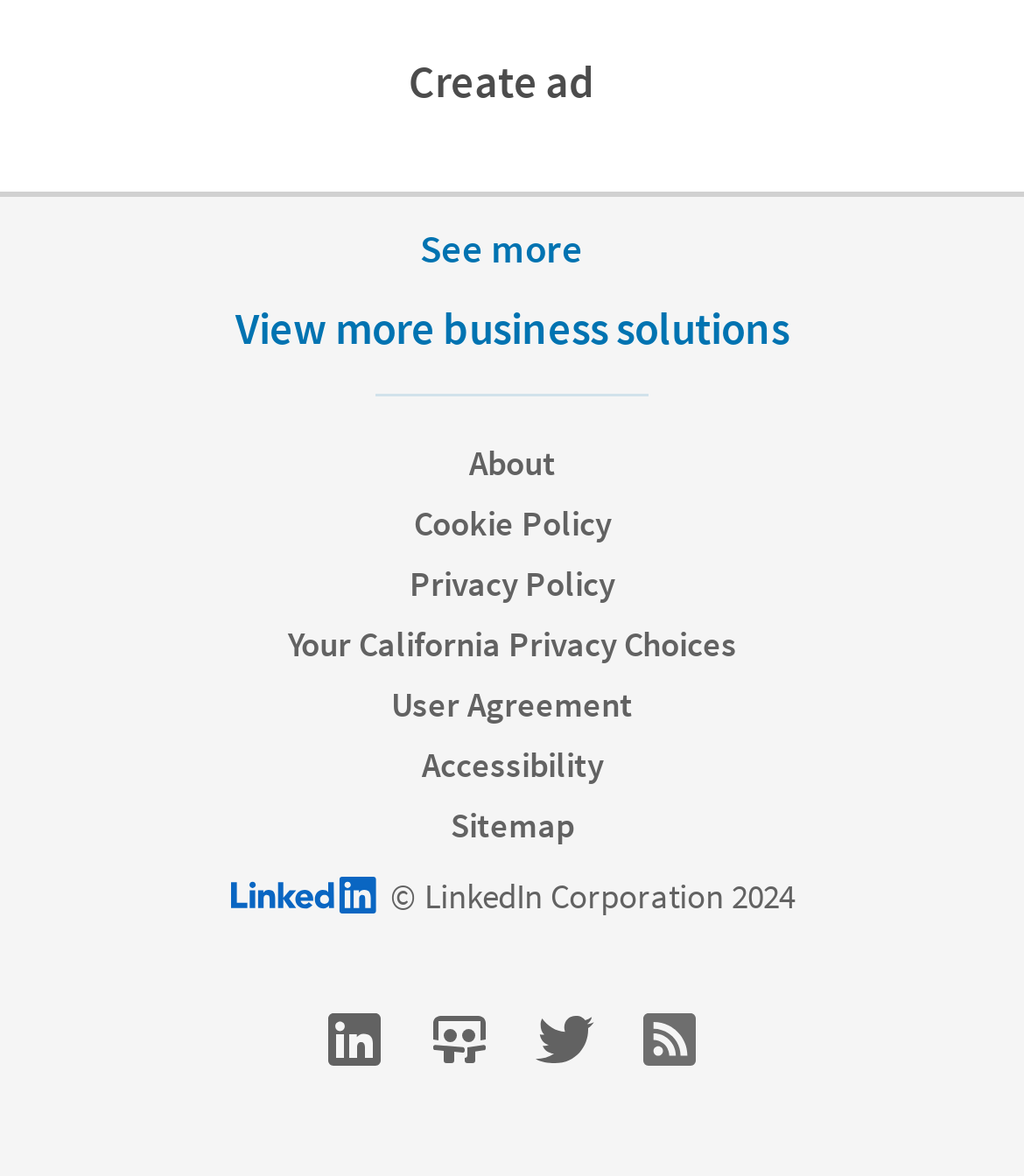Identify the coordinates of the bounding box for the element described below: "See more More Footer Options". Return the coordinates as four float numbers between 0 and 1: [left, top, right, bottom].

[0.39, 0.186, 0.61, 0.239]